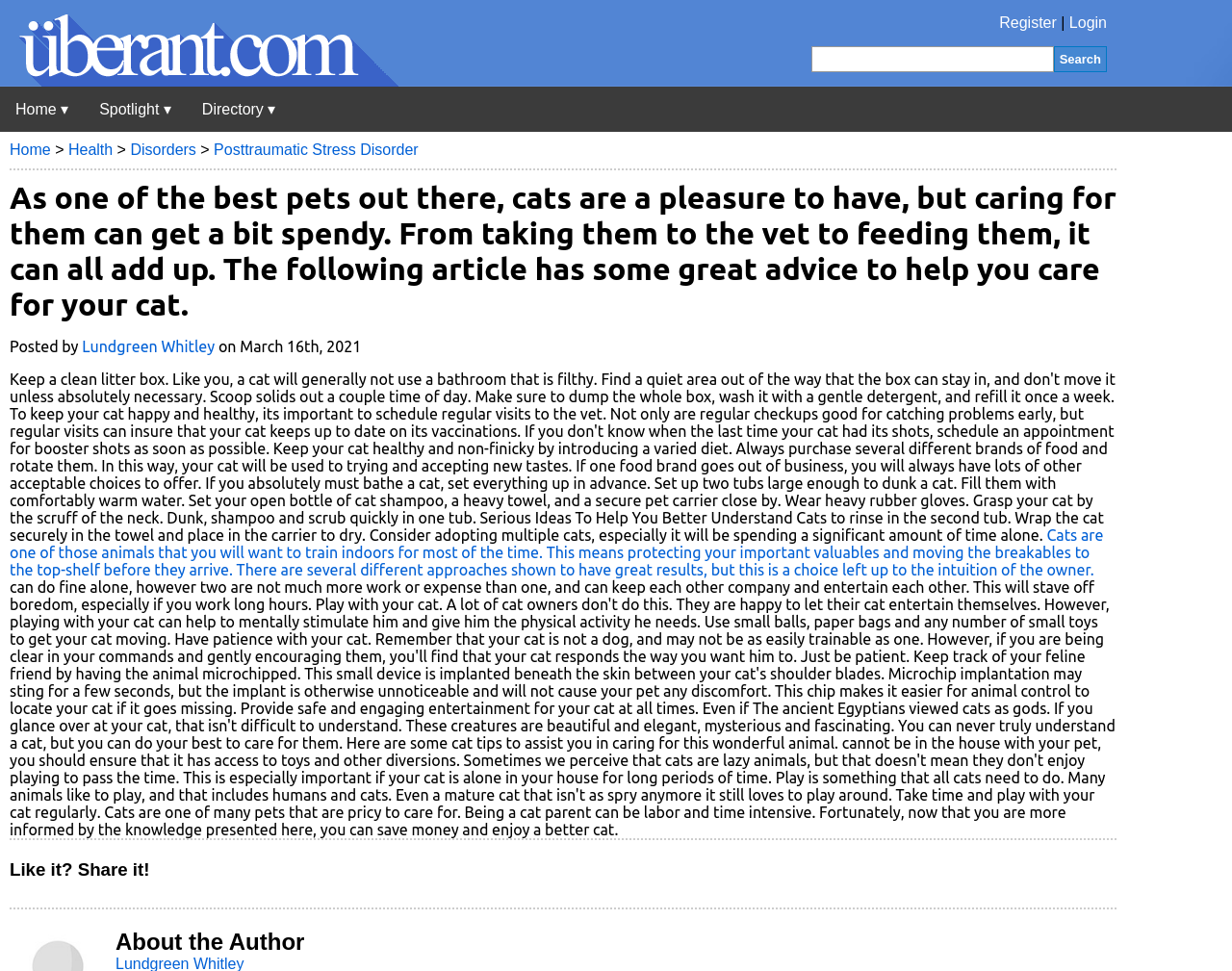What is the name of the author?
Refer to the image and give a detailed response to the question.

The author's name is mentioned in the text 'Posted by Lundgreen Whitley on March 16th, 2021' which indicates that Lundgreen Whitley is the author of the article.